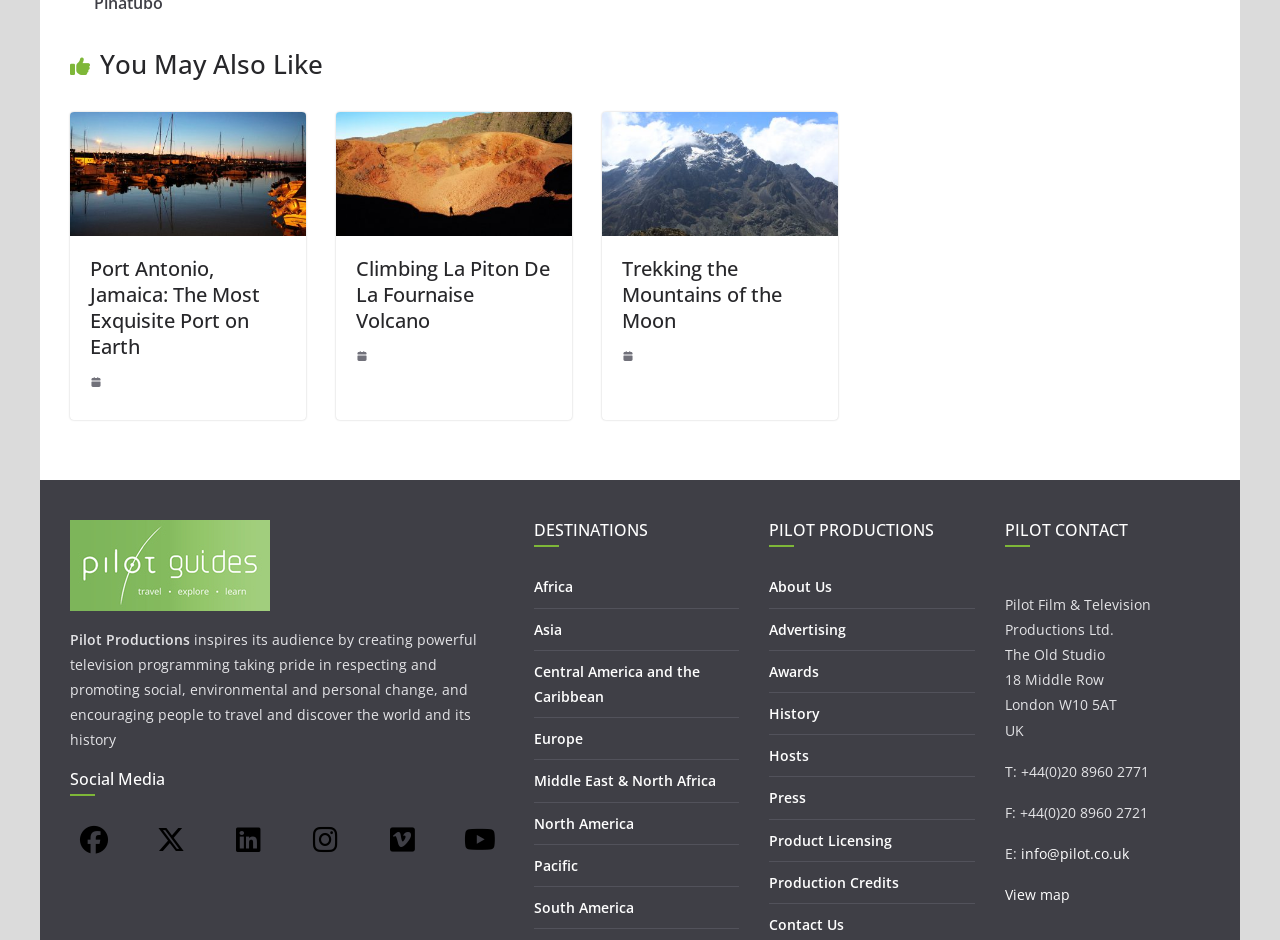Identify and provide the bounding box coordinates of the UI element described: "Advertising". The coordinates should be formatted as [left, top, right, bottom], with each number being a float between 0 and 1.

[0.601, 0.659, 0.661, 0.679]